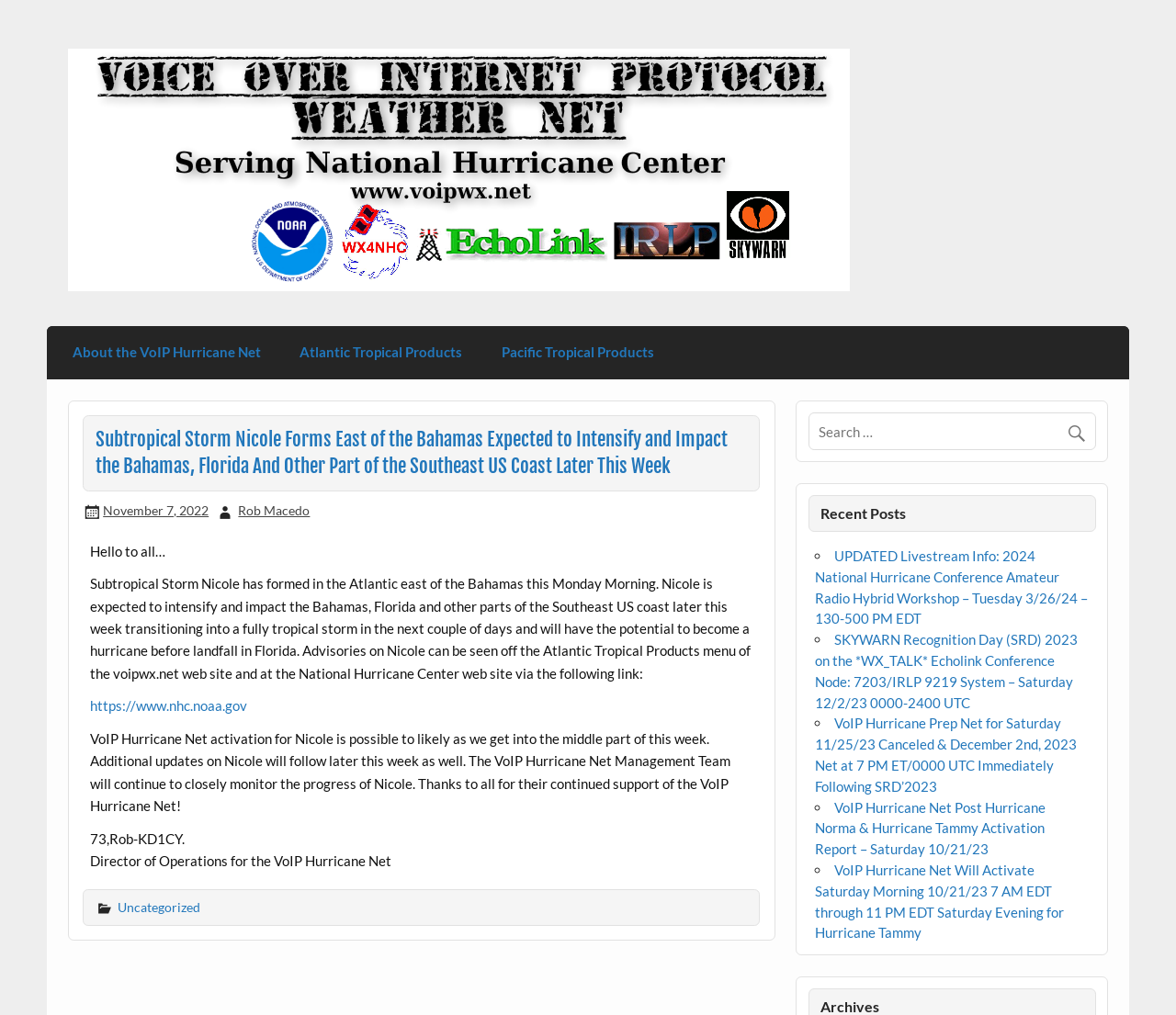Find the bounding box coordinates for the UI element whose description is: "About the VoIP Hurricane Net". The coordinates should be four float numbers between 0 and 1, in the format [left, top, right, bottom].

[0.045, 0.321, 0.238, 0.374]